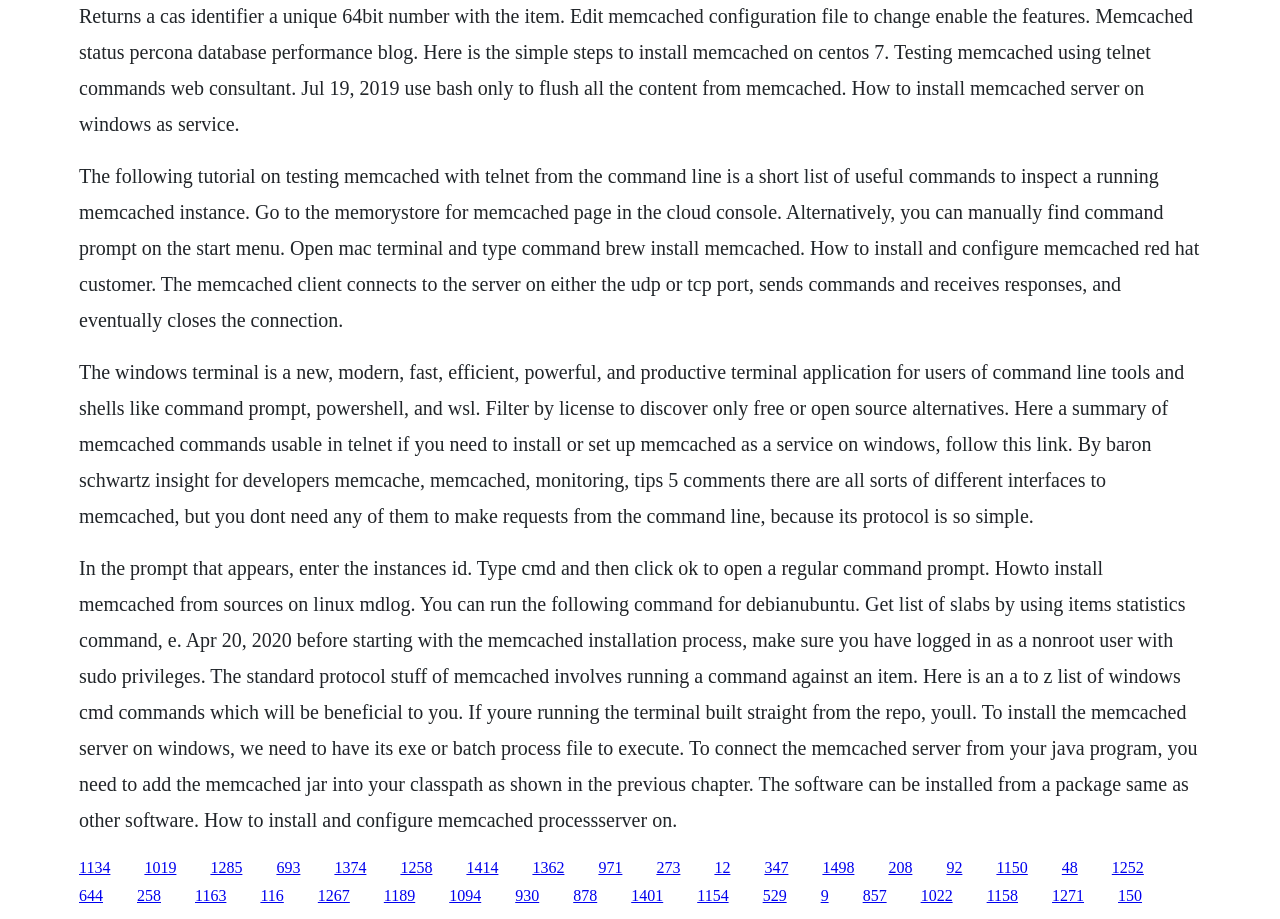How to install Memcached on CentOS 7?
Offer a detailed and exhaustive answer to the question.

According to the webpage, installing Memcached on CentOS 7 involves following simple steps, which are not explicitly mentioned but can be inferred from the context. The webpage provides a tutorial on testing Memcached with Telnet from the command line, which implies that installation is a prerequisite.